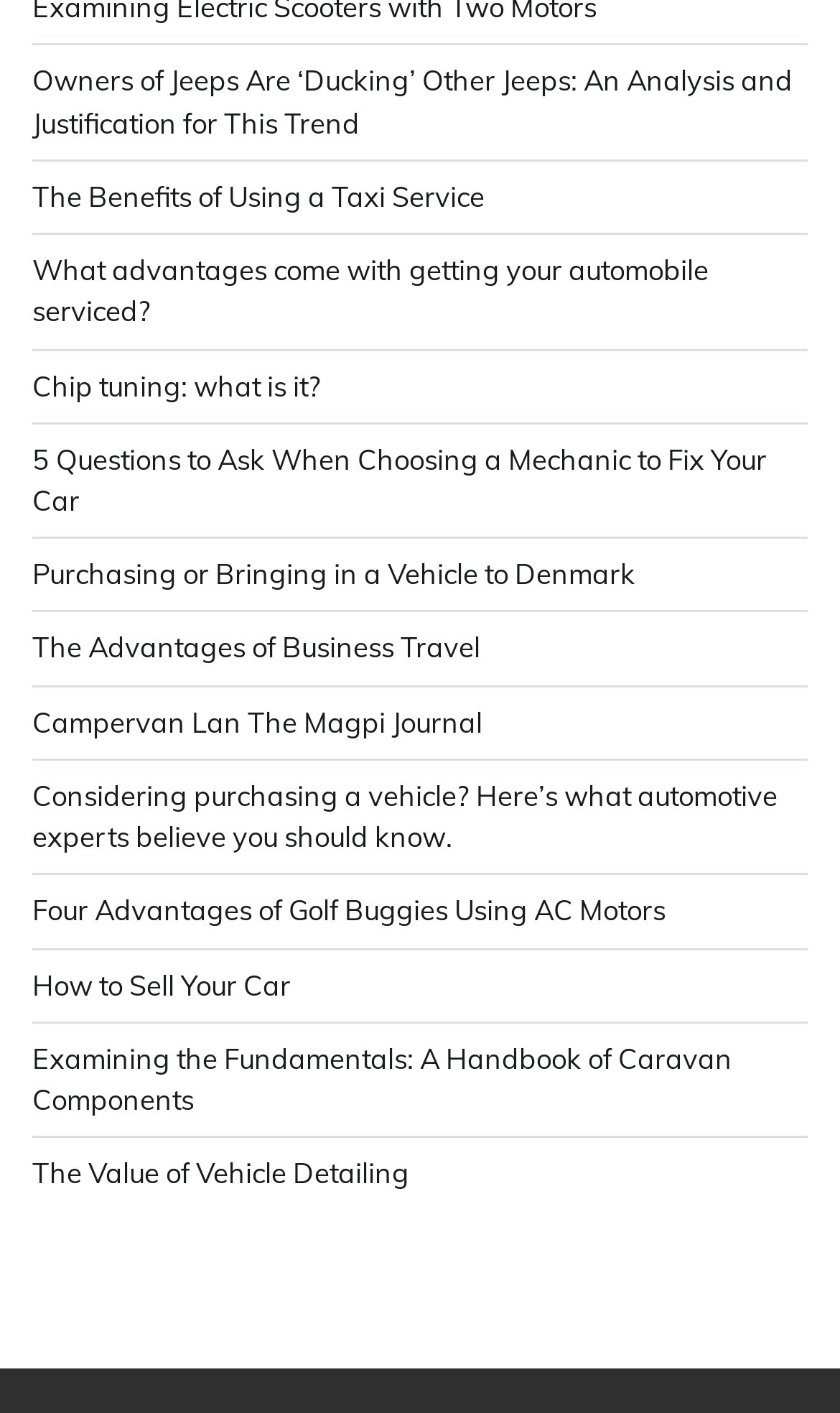Predict the bounding box coordinates of the area that should be clicked to accomplish the following instruction: "Discover the value of vehicle detailing". The bounding box coordinates should consist of four float numbers between 0 and 1, i.e., [left, top, right, bottom].

[0.038, 0.818, 0.487, 0.842]